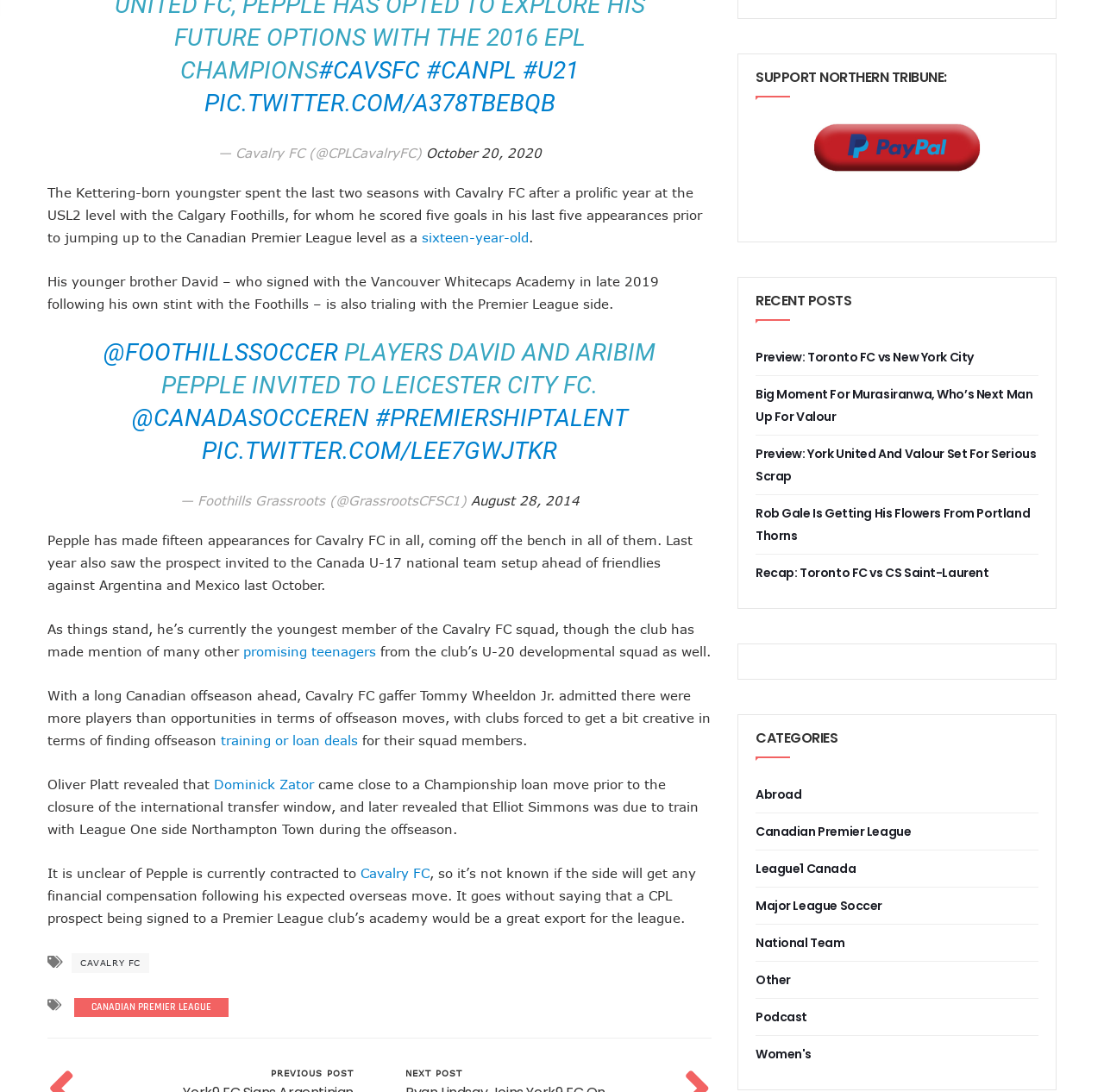What is the name of the football player mentioned in the article?
Refer to the image and provide a detailed answer to the question.

The article mentions Aribim Pepple as a young football player who has been invited to trial with Leicester City FC. His name is mentioned multiple times throughout the article.